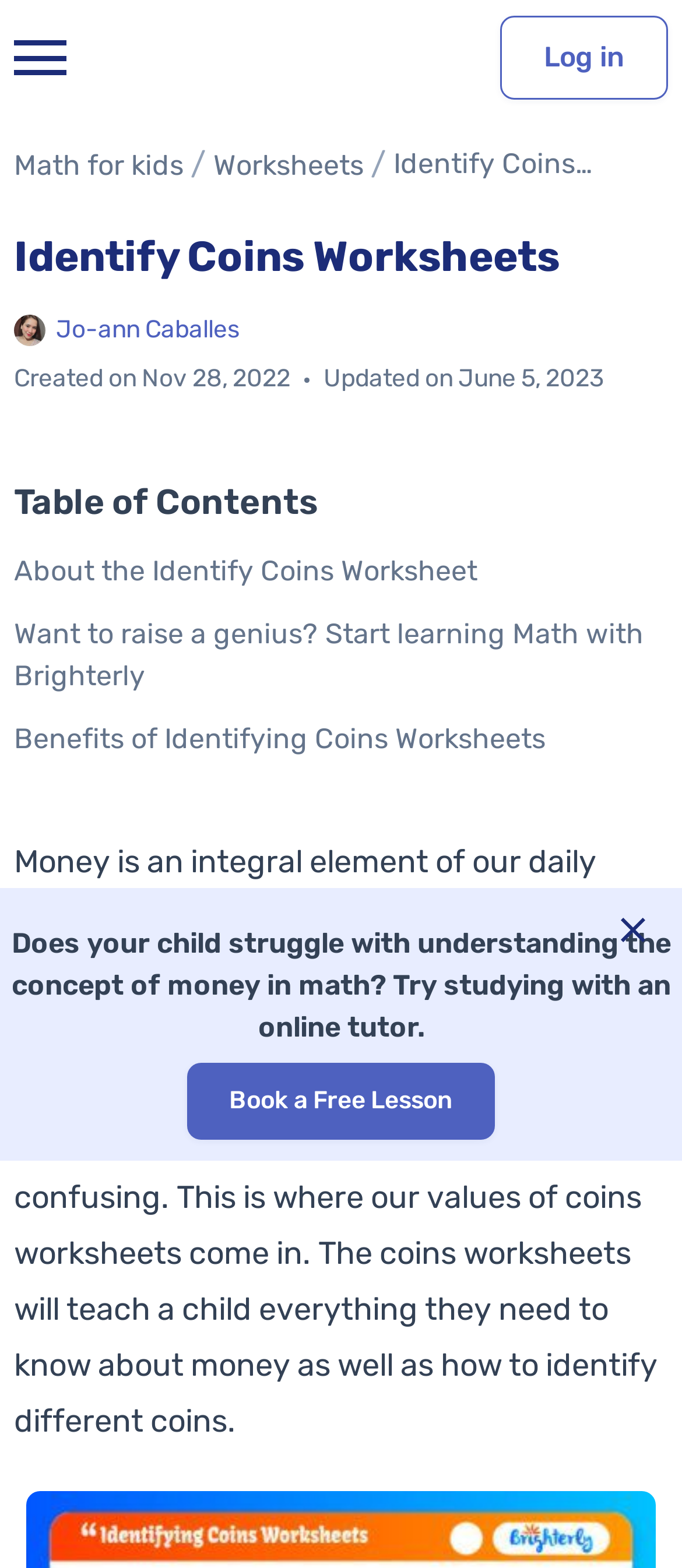Please identify the bounding box coordinates of the clickable area that will fulfill the following instruction: "Learn about the author 'Jo-ann Caballes'". The coordinates should be in the format of four float numbers between 0 and 1, i.e., [left, top, right, bottom].

[0.082, 0.2, 0.351, 0.222]